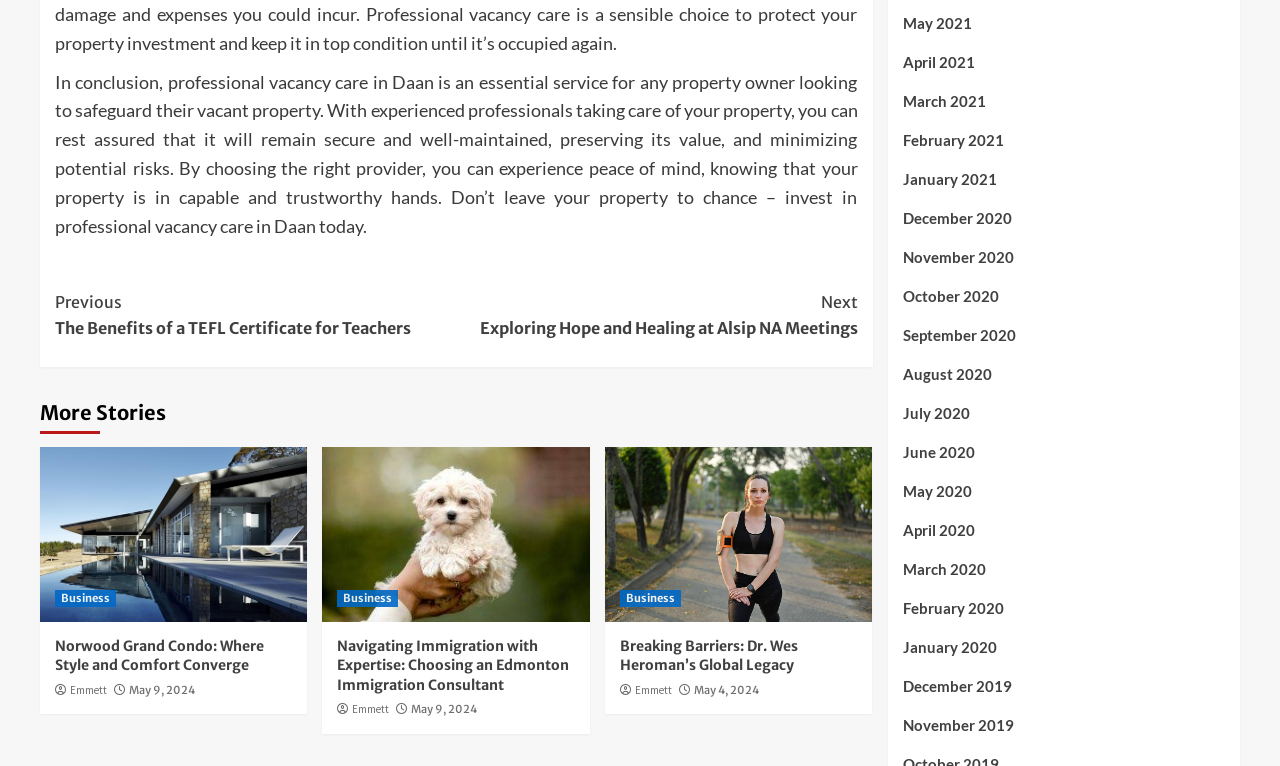Please examine the image and provide a detailed answer to the question: How many links are there in the 'More Stories' section?

The 'More Stories' section is located below the main article and contains three figure elements with IDs 1154, 1156, and 1158. Each figure element contains a link to a different story, so there are three links in total.